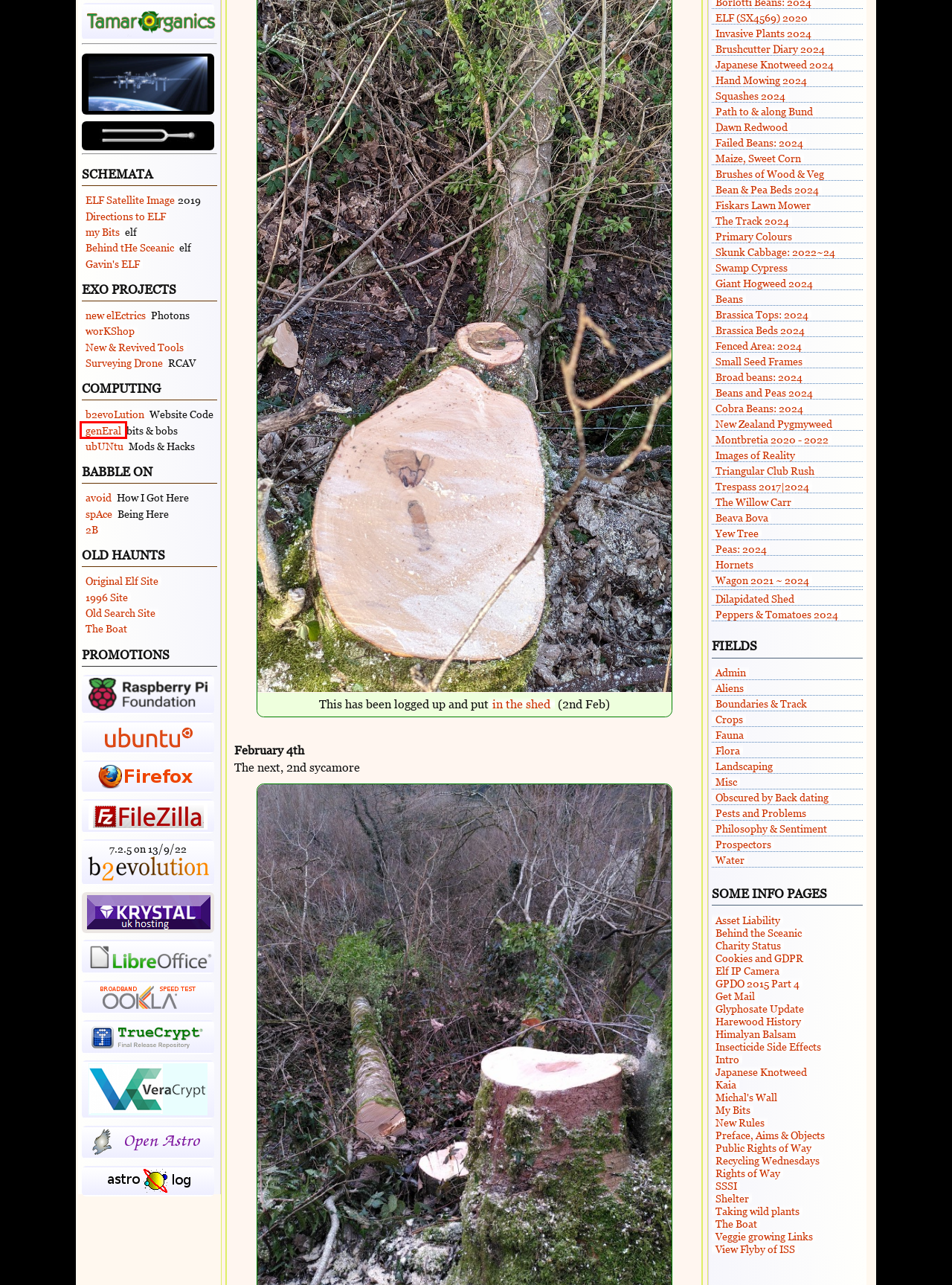You are presented with a screenshot of a webpage with a red bounding box. Select the webpage description that most closely matches the new webpage after clicking the element inside the red bounding box. The options are:
A. Latest topics - To Be
B. Dilapidated Shed
C. Computing
D. Category: "Aliens" - elf
E. Cobra Beans: 2024
F. Dawn Redwood
G. Squashes 2024
H. Category: "Fauna" - elf

C